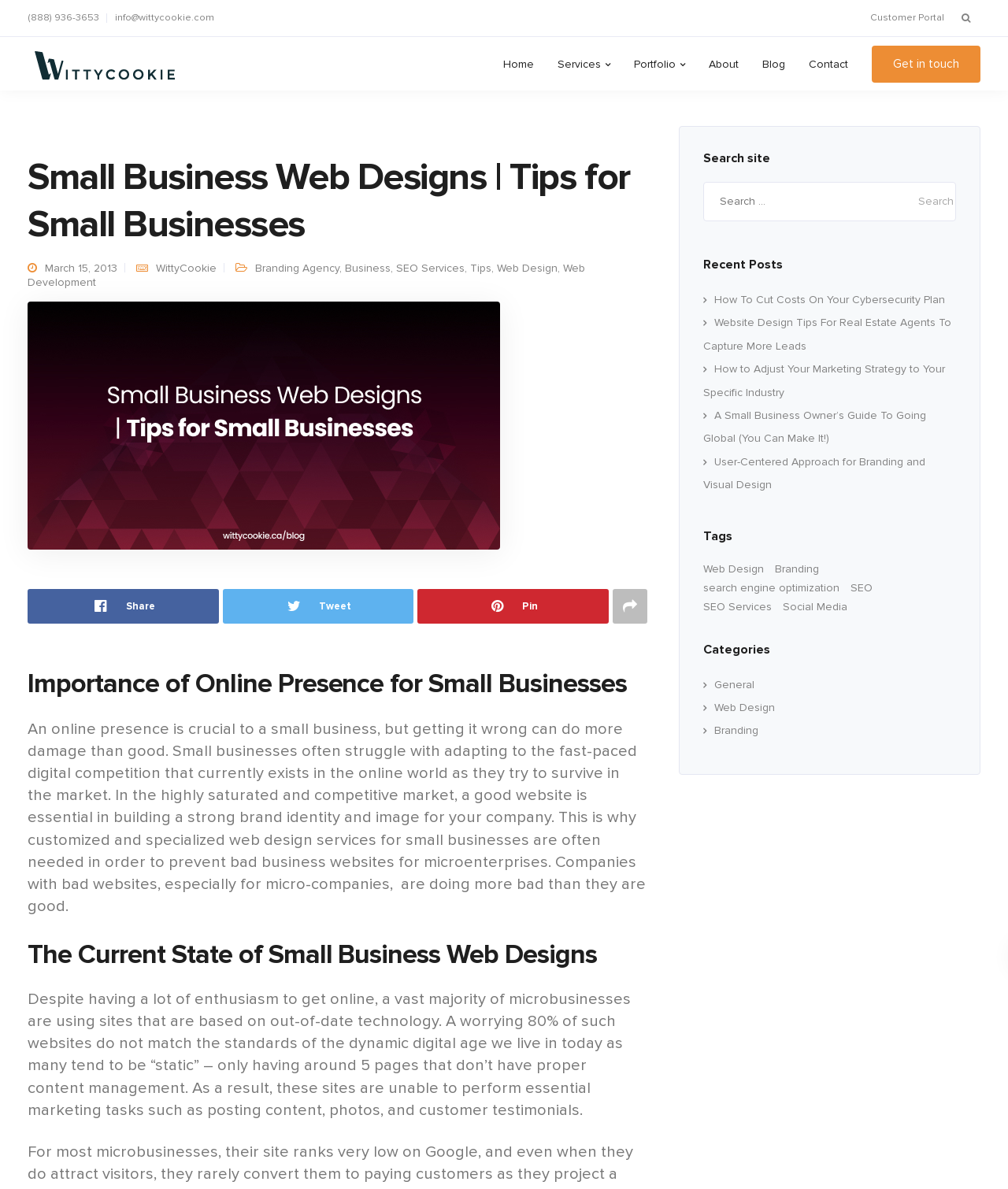Refer to the image and provide an in-depth answer to the question:
What is the topic of the first recent post?

I looked at the first link under the 'Recent Posts' heading, and it has the title ' How To Cut Costs On Your Cybersecurity Plan'. Therefore, the topic of the first recent post is about cutting costs on a cybersecurity plan.